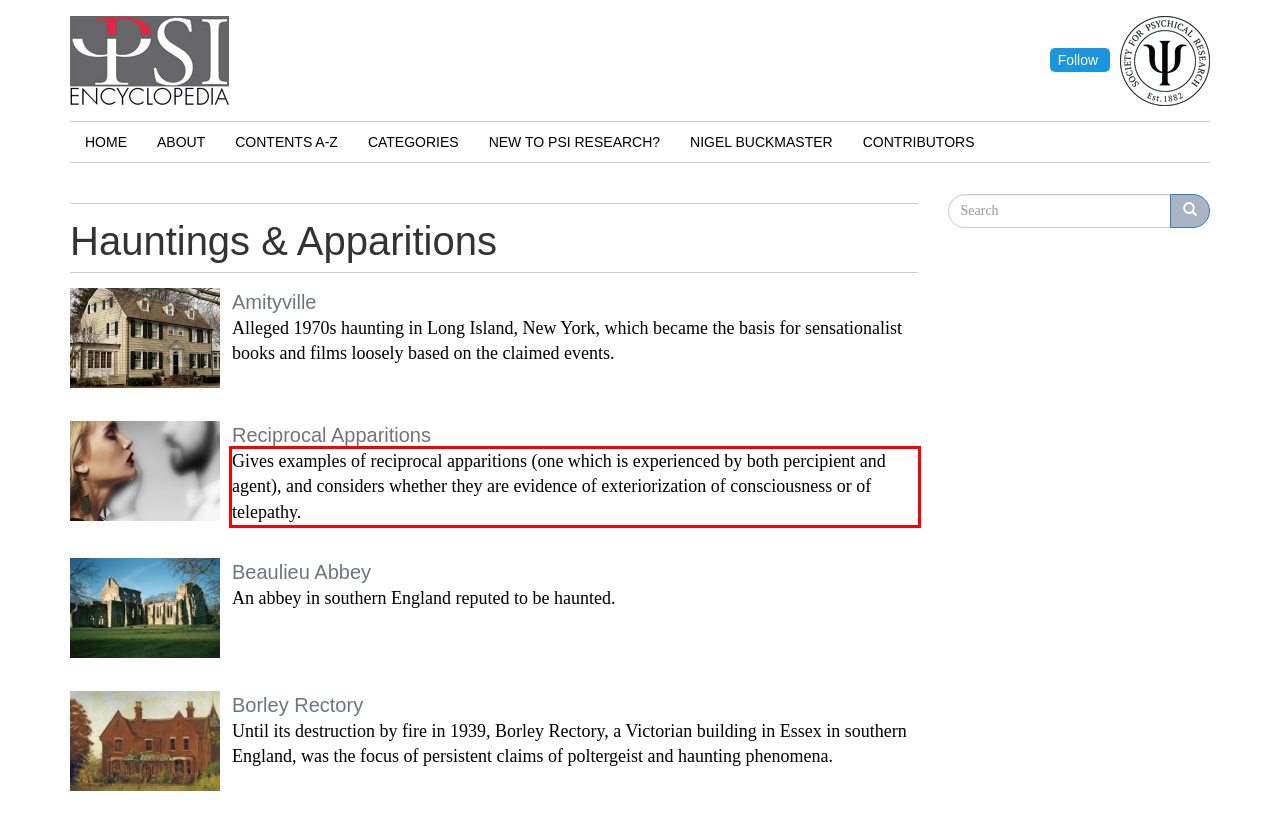You have a screenshot of a webpage with a UI element highlighted by a red bounding box. Use OCR to obtain the text within this highlighted area.

Gives examples of reciprocal apparitions (one which is experienced by both percipient and agent), and considers whether they are evidence of exteriorization of consciousness or of telepathy.